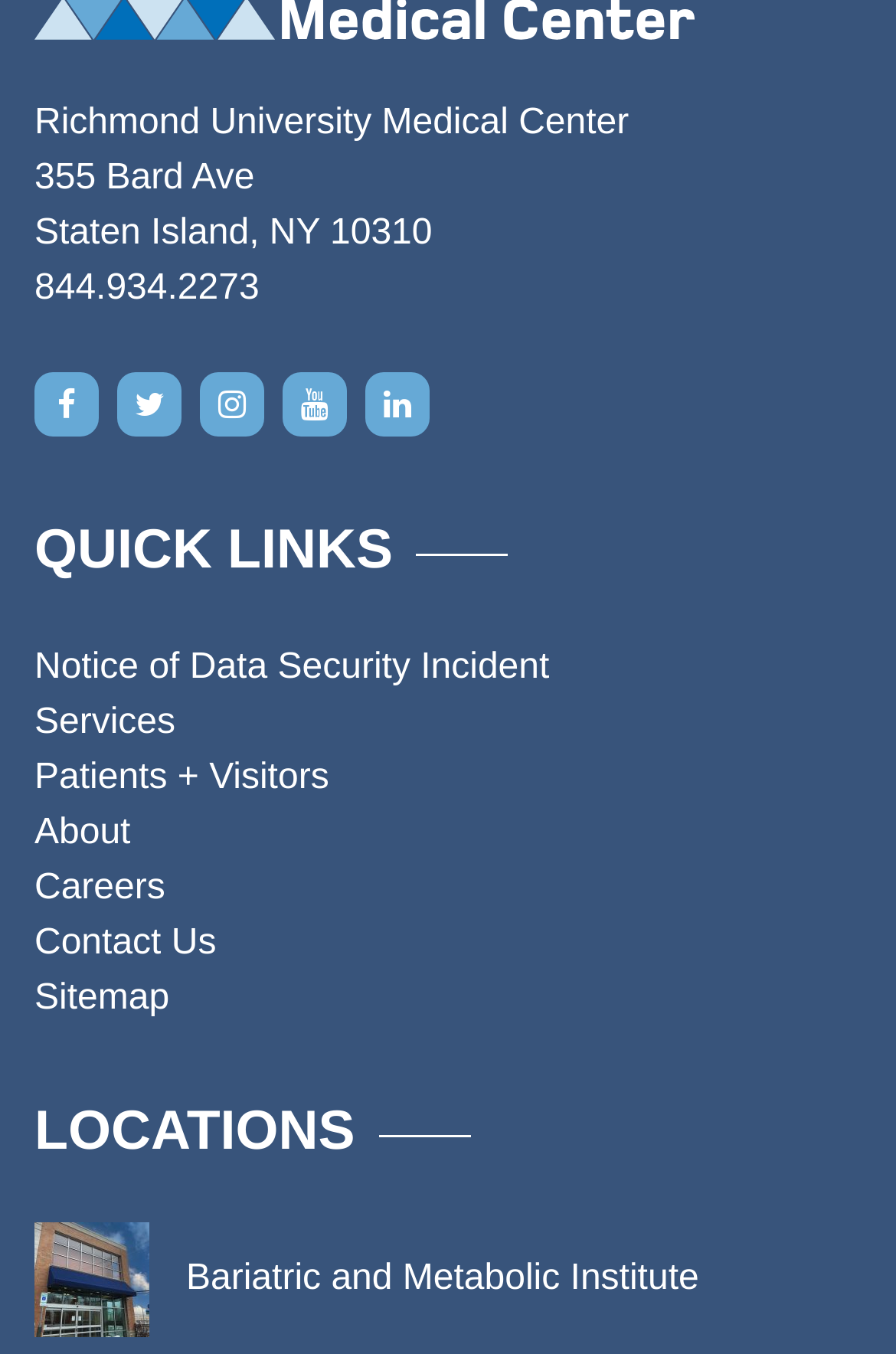Please identify the bounding box coordinates of the clickable area that will allow you to execute the instruction: "Learn about Bariatric and Metabolic Institute".

[0.038, 0.903, 0.962, 0.988]